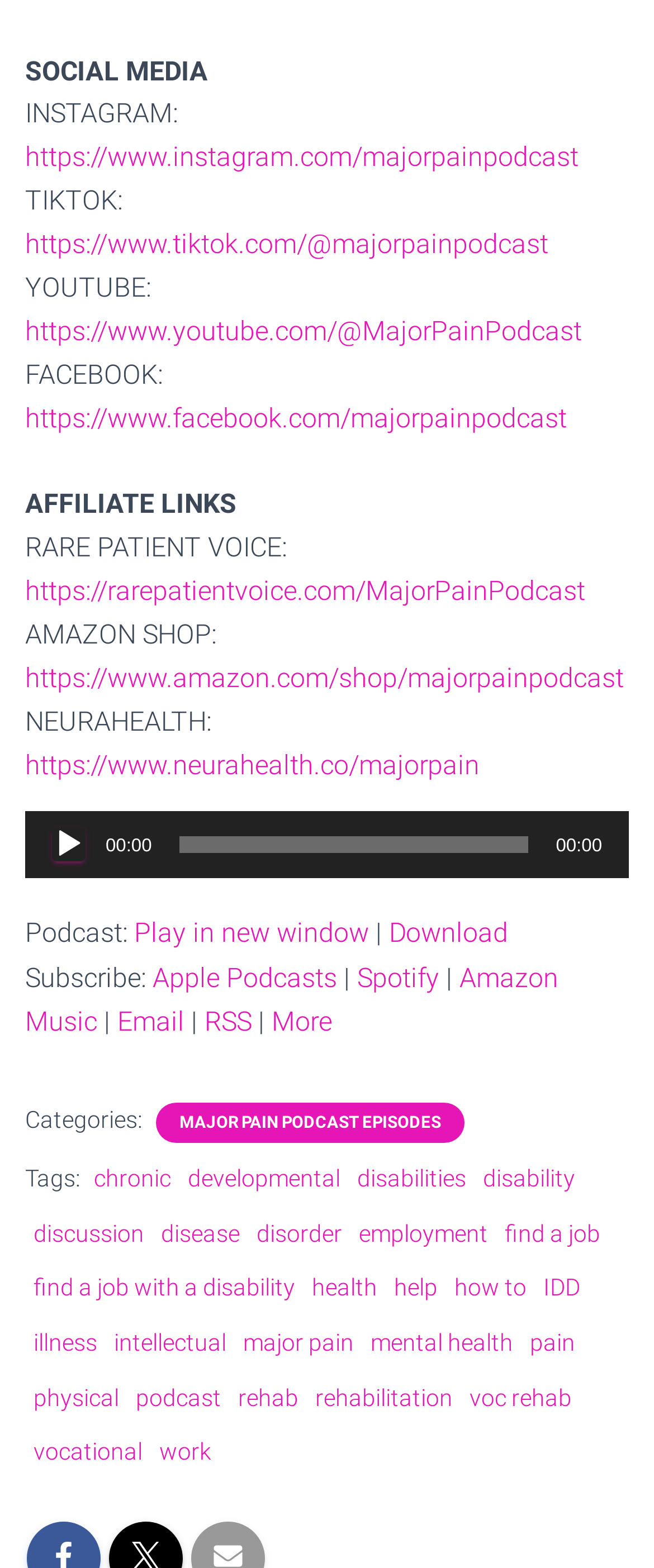What is the topic of the podcast?
With the help of the image, please provide a detailed response to the question.

The topic of the podcast can be inferred from the various links and text elements on the webpage, such as the 'Tags' section, which lists keywords like 'chronic', 'developmental', 'disabilities', 'disease', and 'health', suggesting that the podcast is related to disabilities and health.